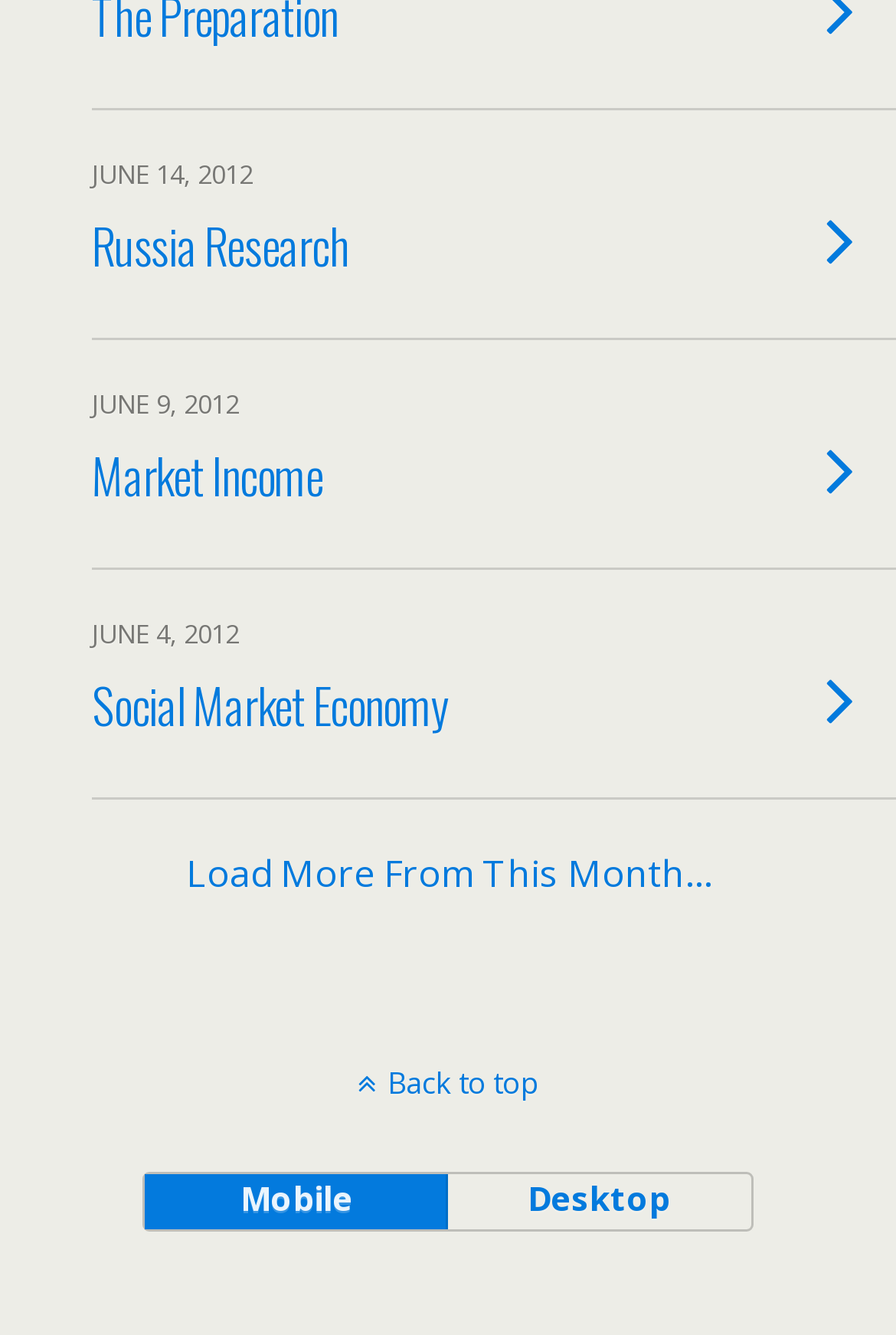Based on the element description: "desktop", identify the UI element and provide its bounding box coordinates. Use four float numbers between 0 and 1, [left, top, right, bottom].

[0.497, 0.88, 0.837, 0.921]